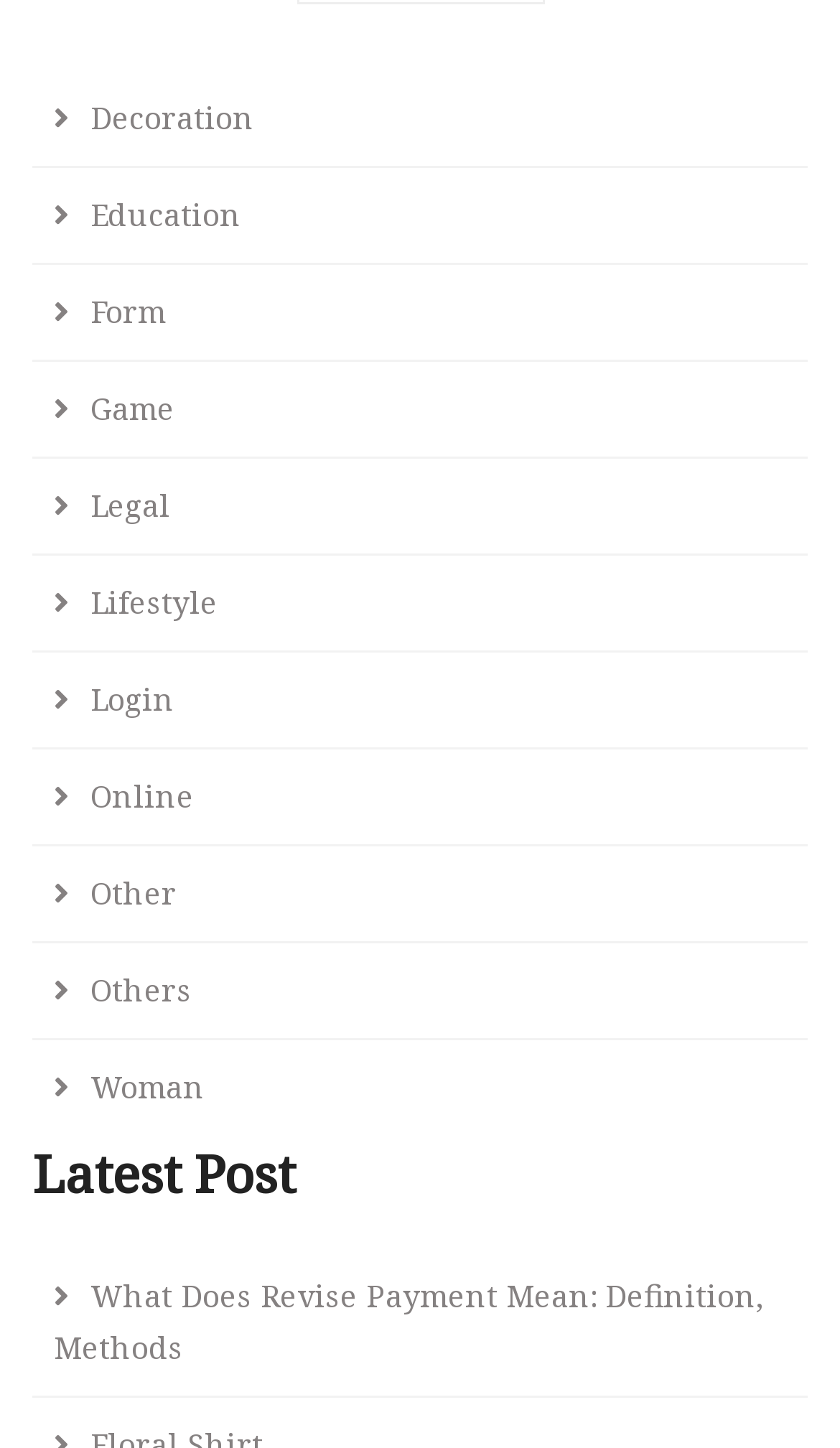Highlight the bounding box coordinates of the region I should click on to meet the following instruction: "explore Education".

[0.038, 0.116, 0.313, 0.181]